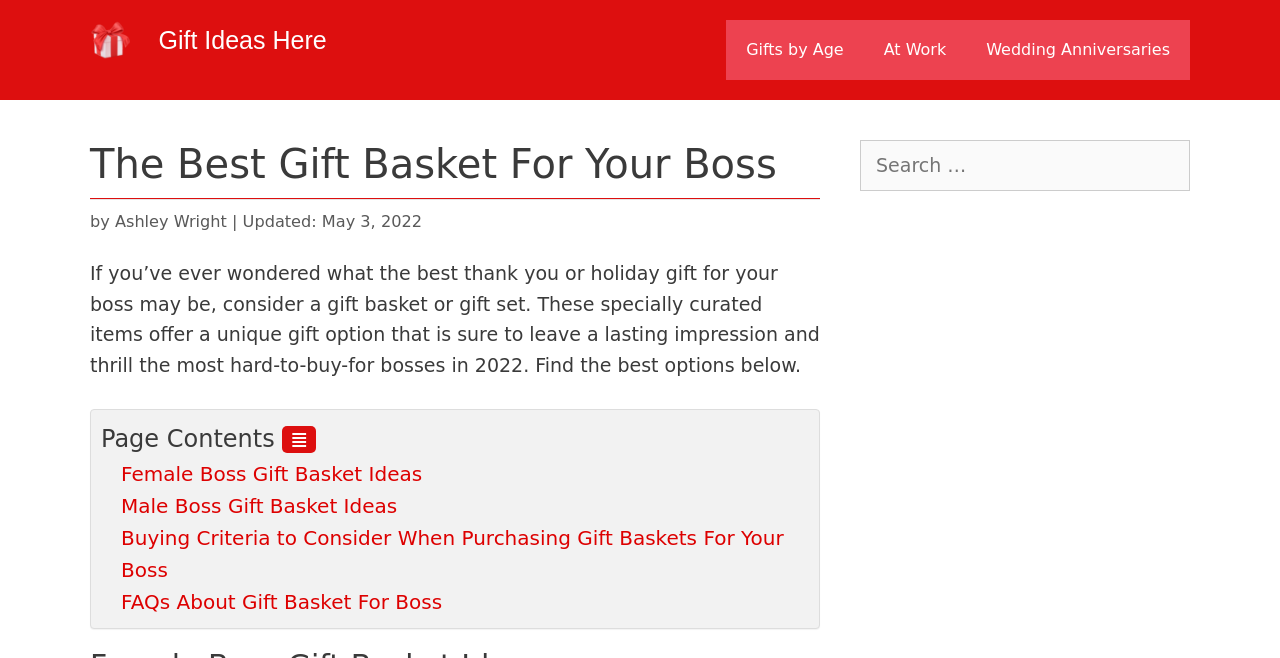Who is the author of the article?
Answer the question using a single word or phrase, according to the image.

Ashley Wright